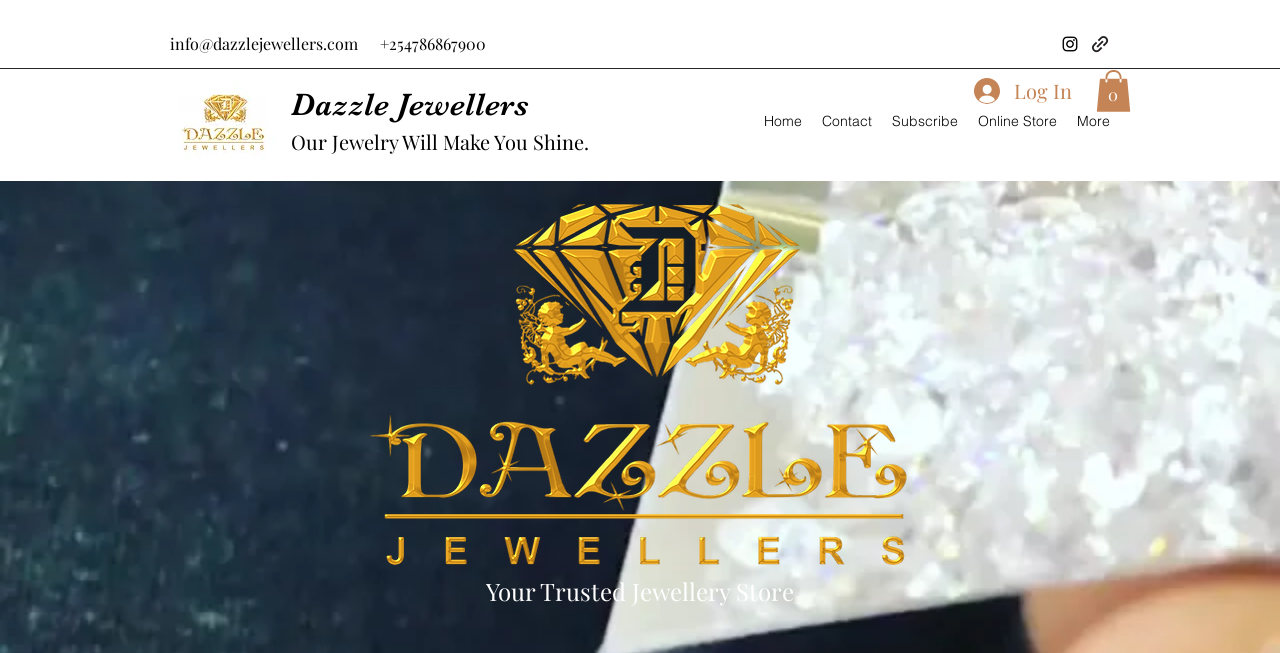Using the given description, provide the bounding box coordinates formatted as (top-left x, top-left y, bottom-right x, bottom-right y), with all values being floating point numbers between 0 and 1. Description: Home

[0.589, 0.162, 0.634, 0.208]